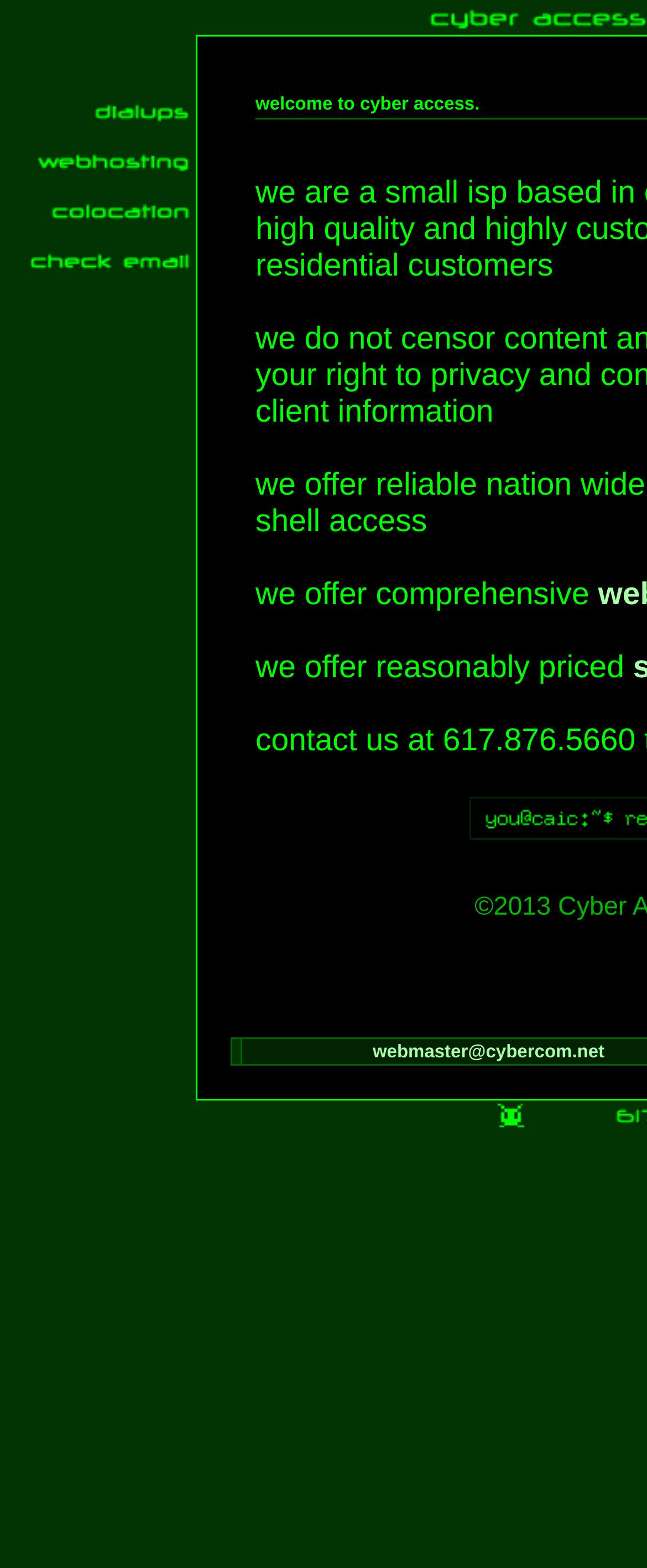From the element description: "webmaster@cybercom.net", extract the bounding box coordinates of the UI element. The coordinates should be expressed as four float numbers between 0 and 1, in the order [left, top, right, bottom].

[0.576, 0.664, 0.934, 0.677]